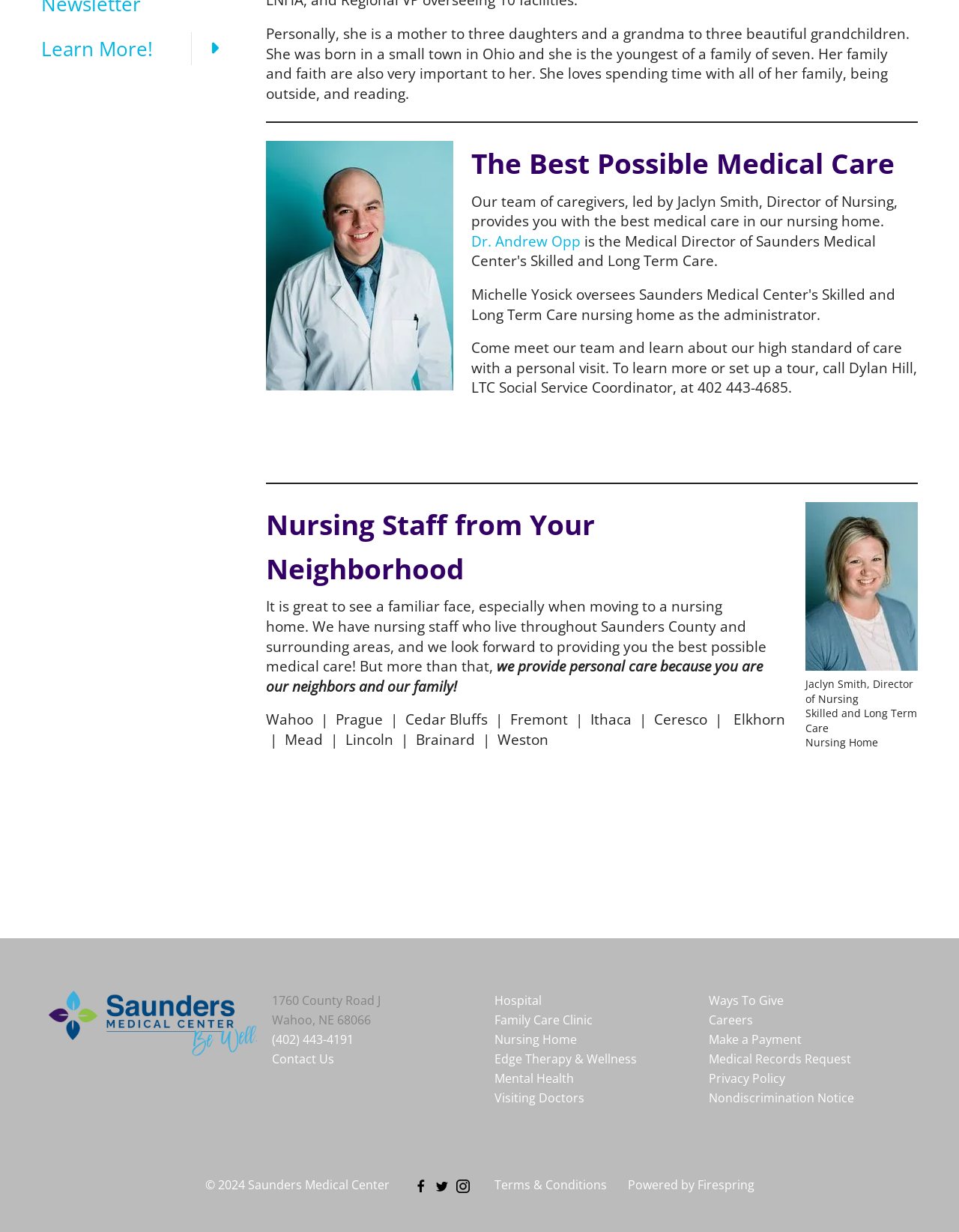What is the address of Saunders Medical Center?
Look at the screenshot and respond with a single word or phrase.

1760 County Road J, Wahoo, NE 68066